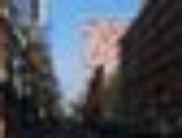What is the color of the sky in the image?
Using the image as a reference, give a one-word or short phrase answer.

Clear blue